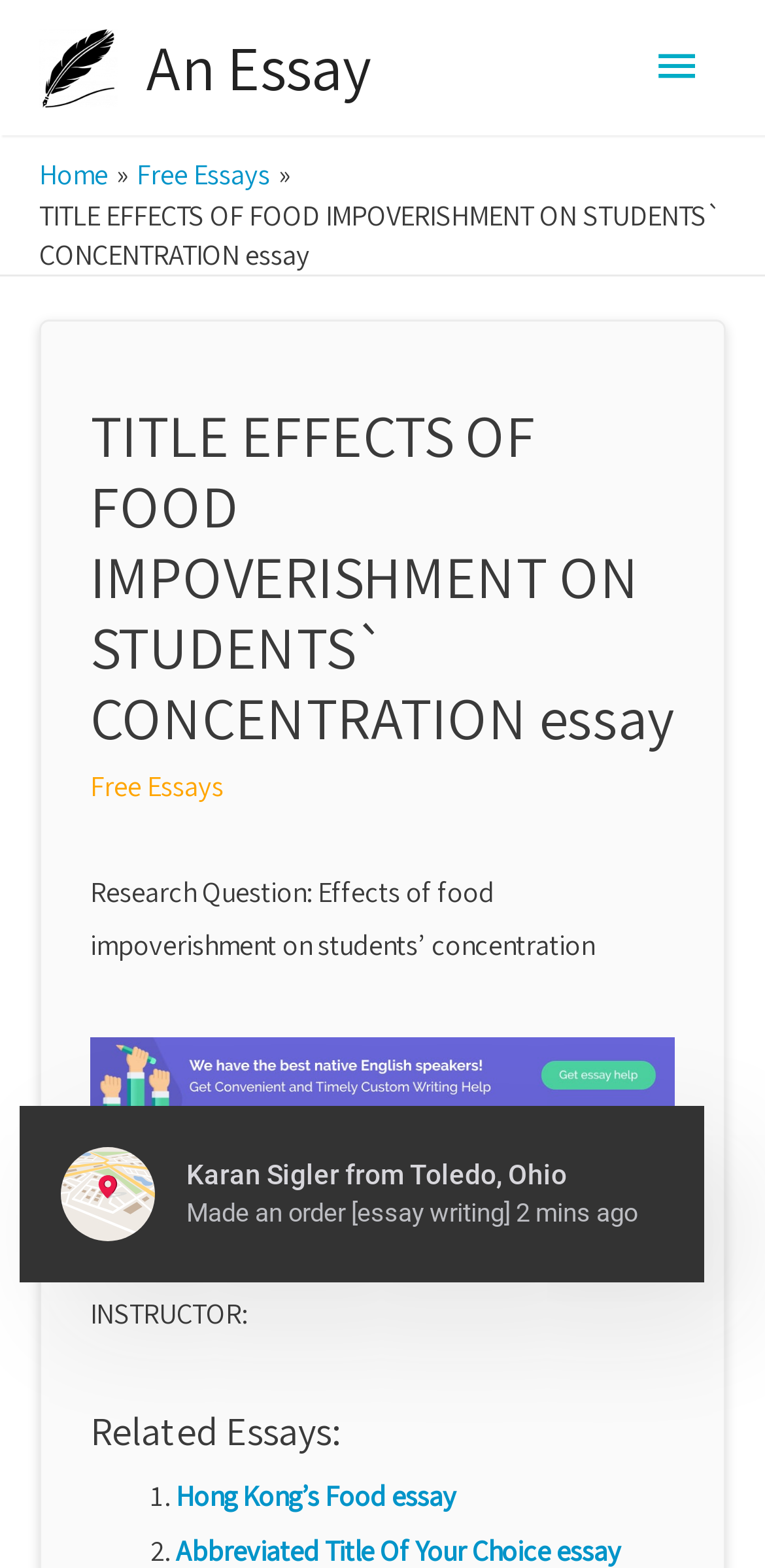What is the instructor's name?
We need a detailed and meticulous answer to the question.

The webpage mentions 'INSTRUCTOR:' but does not provide a name, indicating that the instructor's name is not specified.